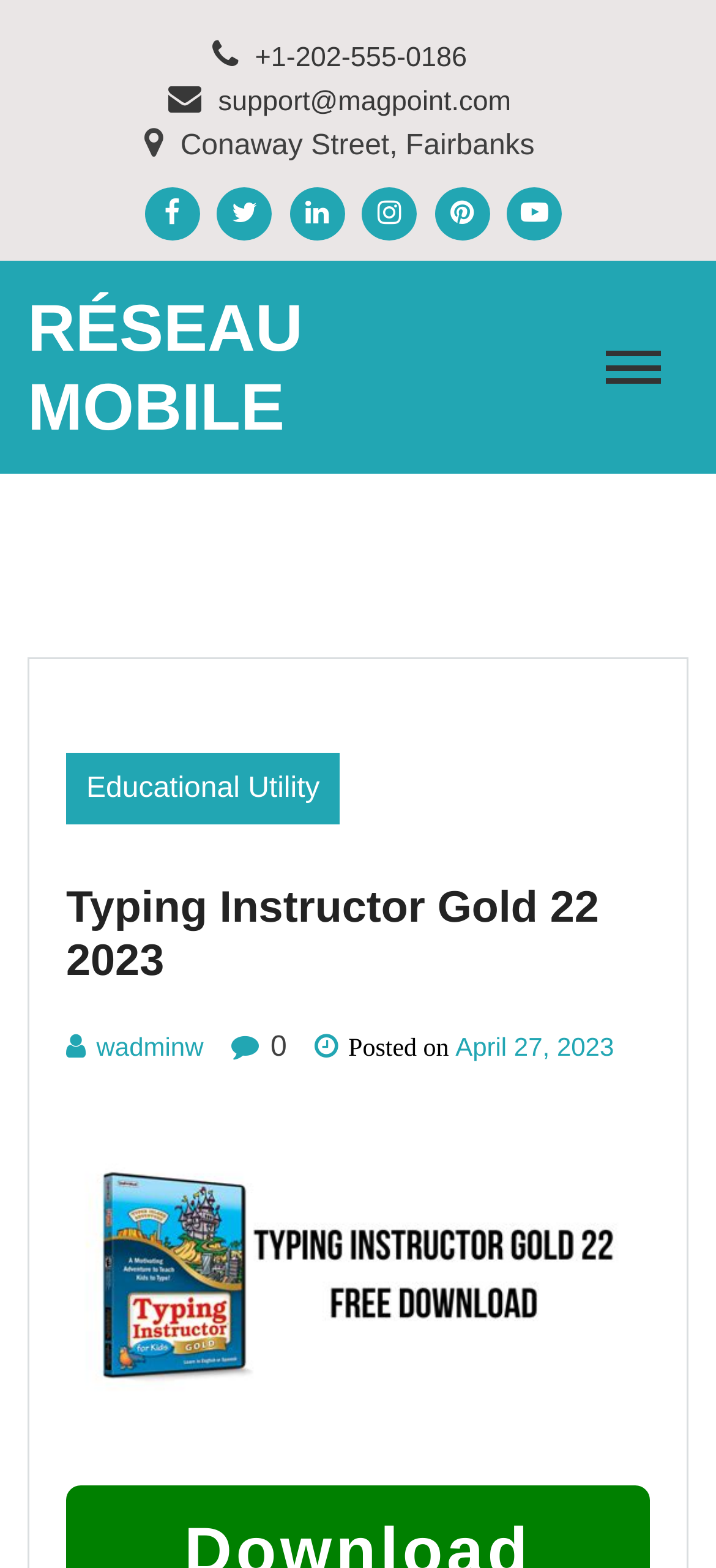Determine the bounding box coordinates for the HTML element mentioned in the following description: "alt="Typing Instructor Gold 22"". The coordinates should be a list of four floats ranging from 0 to 1, represented as [left, top, right, bottom].

[0.092, 0.805, 0.908, 0.825]